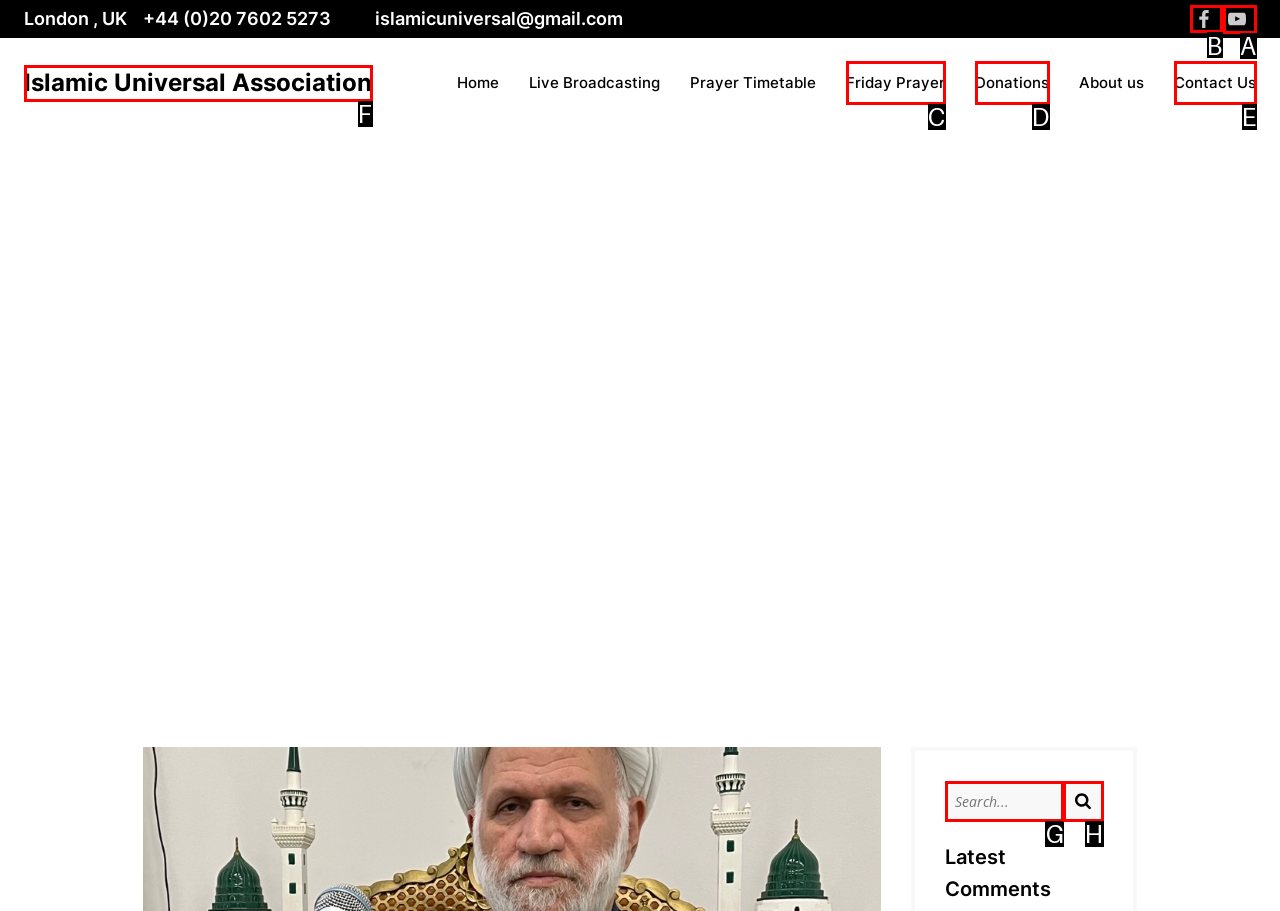Identify the correct UI element to click on to achieve the following task: Click the Facebook social link Respond with the corresponding letter from the given choices.

B